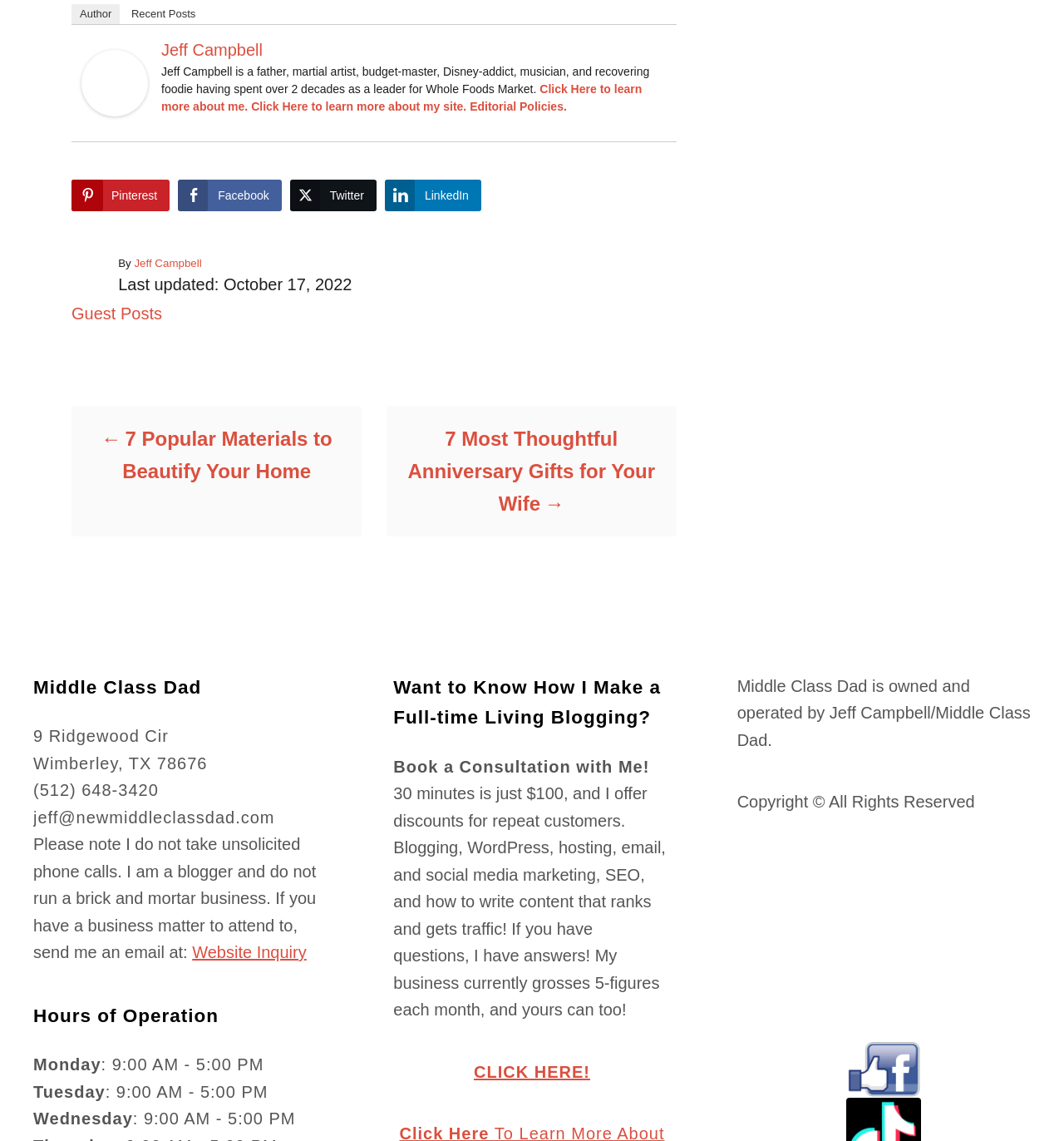What is the purpose of the 'Click Here to learn more about me' link?
Using the image, answer in one word or phrase.

To learn more about the author